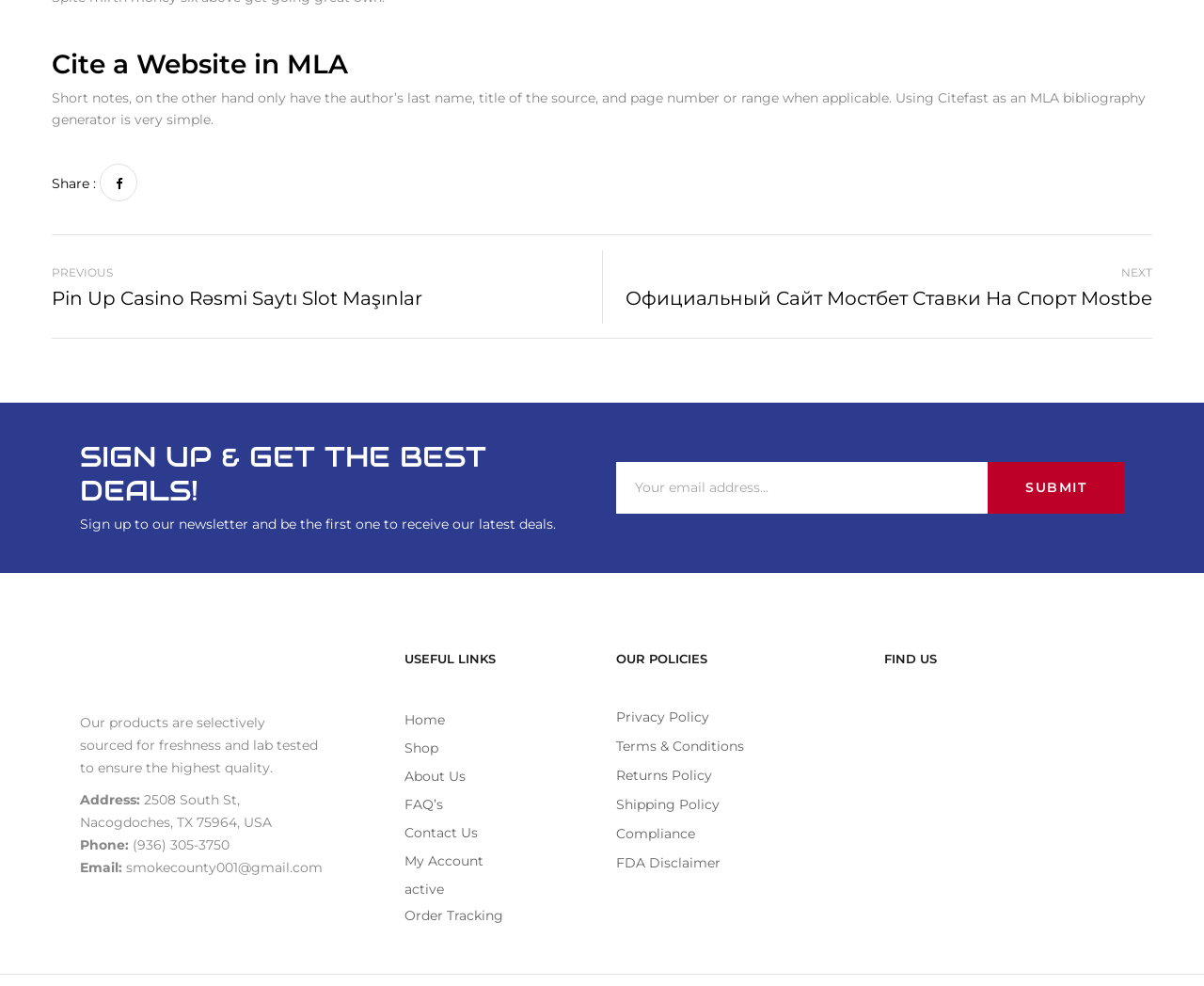How many links are there in the 'USEFUL LINKS' section?
Look at the image and respond with a single word or a short phrase.

7